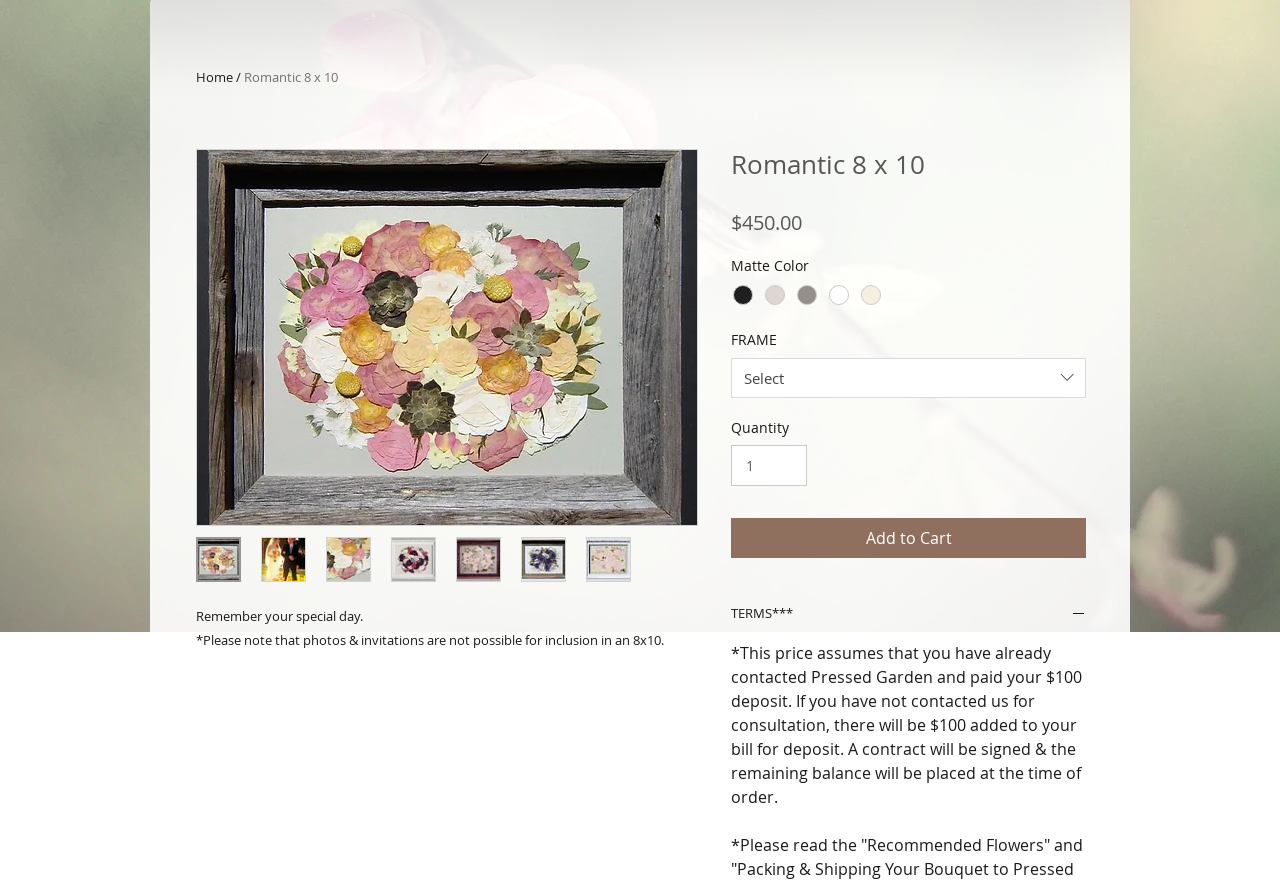Based on the element description "alt="Thumbnail: Romantic 8 x 10"", predict the bounding box coordinates of the UI element.

[0.255, 0.606, 0.29, 0.657]